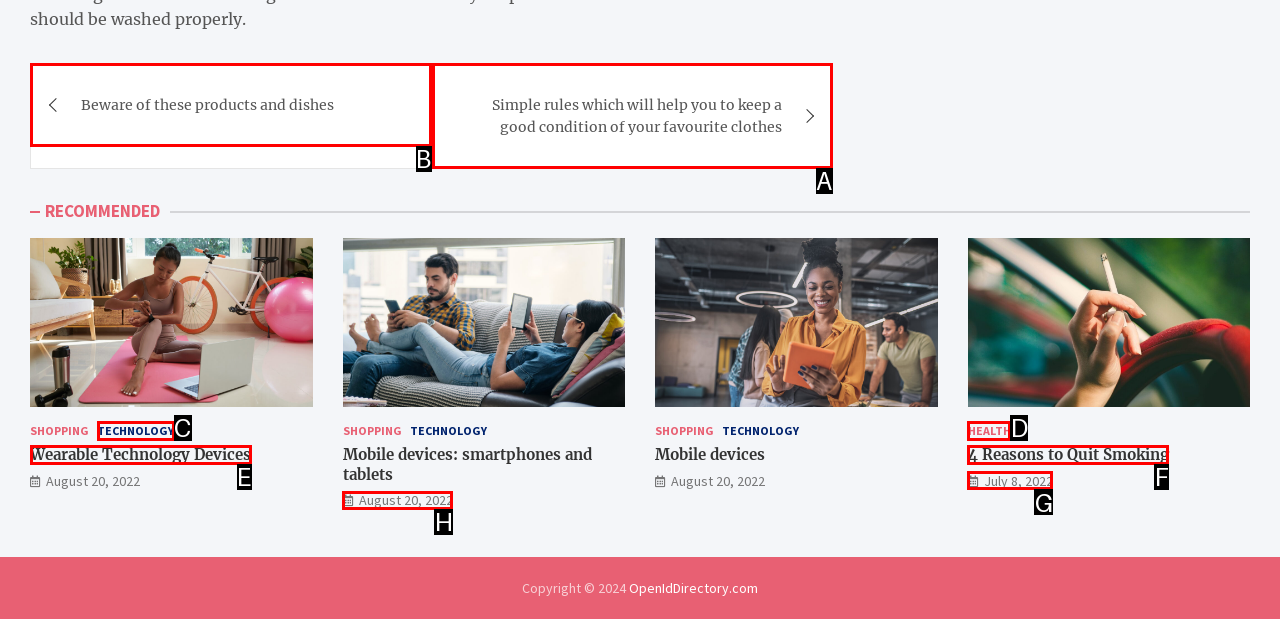For the task: Visit the Nodor International website, specify the letter of the option that should be clicked. Answer with the letter only.

None